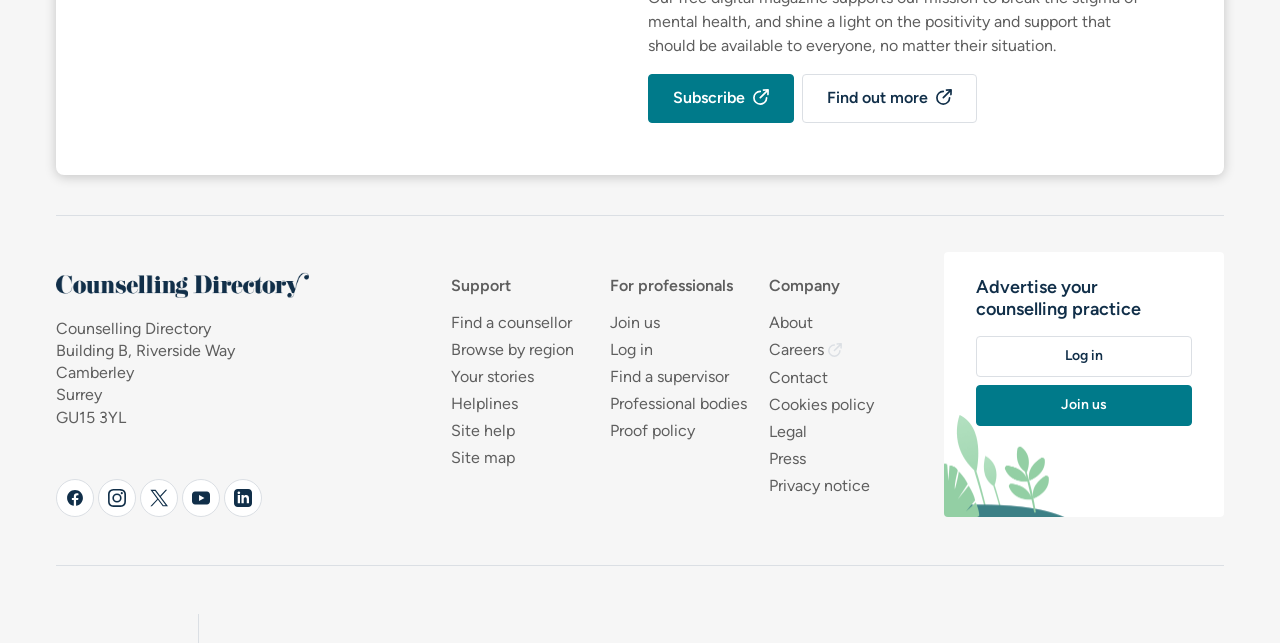Show the bounding box coordinates for the HTML element described as: "Find a counsellor".

[0.352, 0.484, 0.447, 0.52]